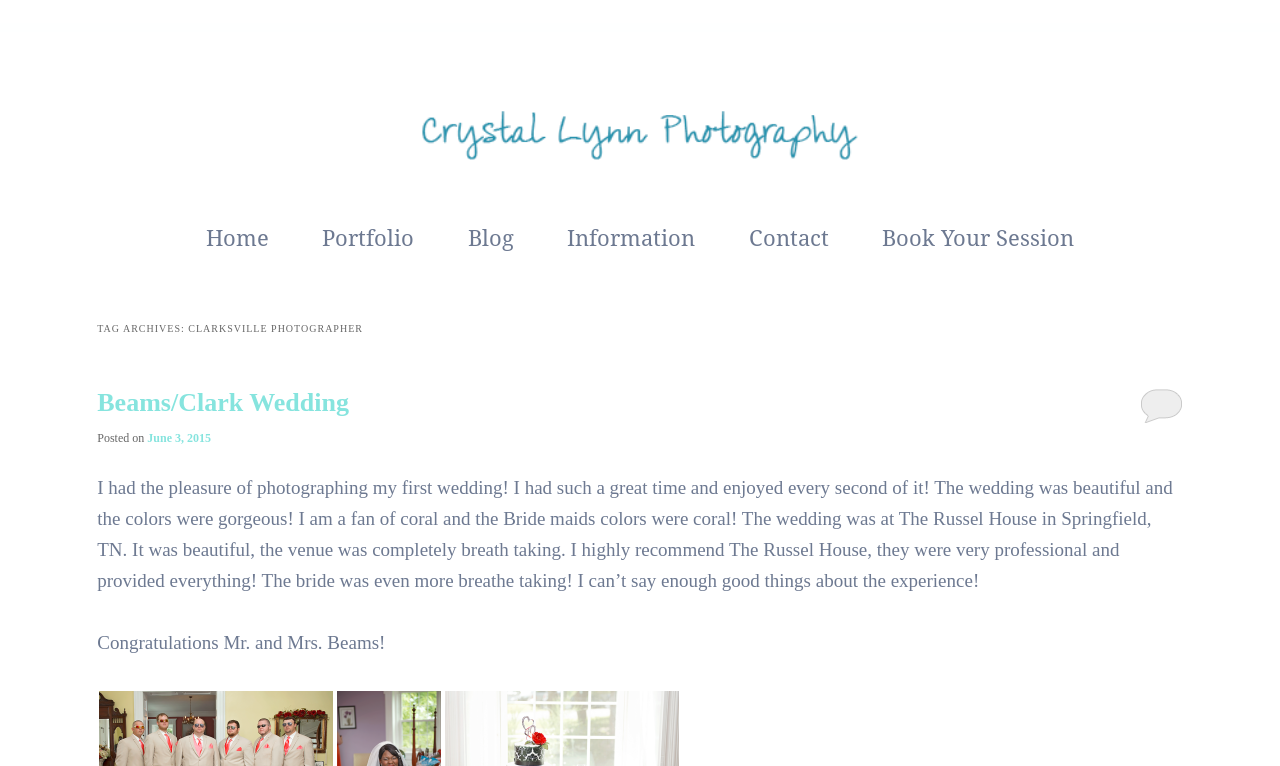Find the bounding box coordinates of the UI element according to this description: "Book Your Session".

[0.668, 0.264, 0.86, 0.36]